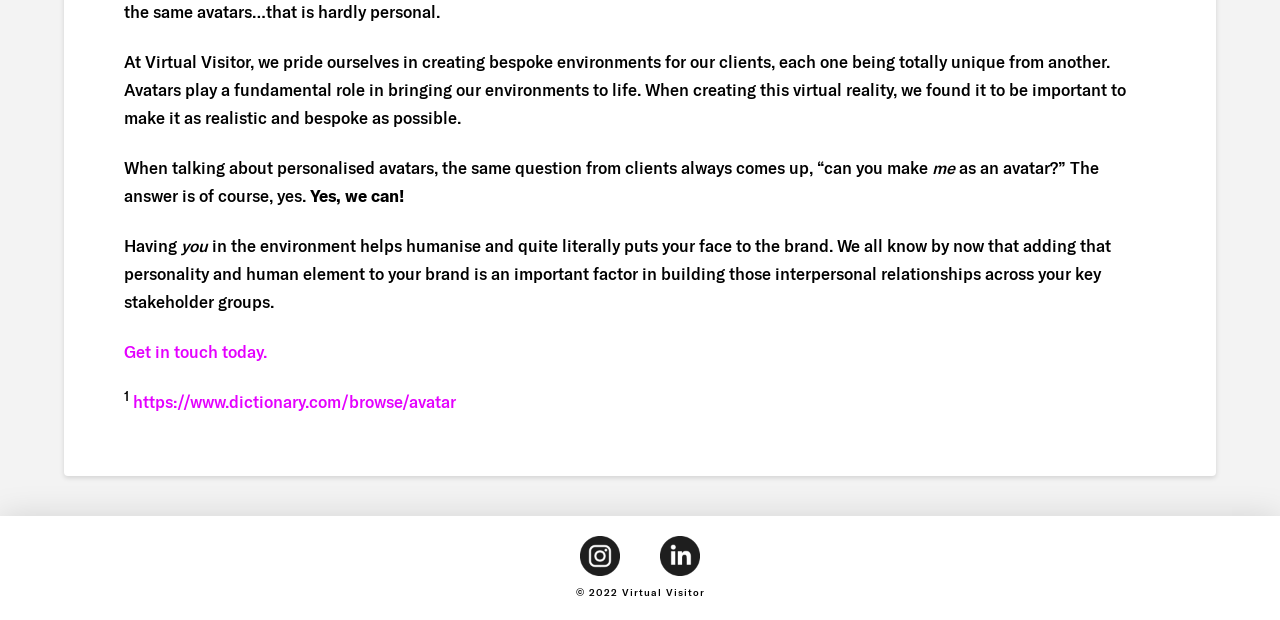Using floating point numbers between 0 and 1, provide the bounding box coordinates in the format (top-left x, top-left y, bottom-right x, bottom-right y). Locate the UI element described here: Get in touch today.

[0.097, 0.55, 0.209, 0.583]